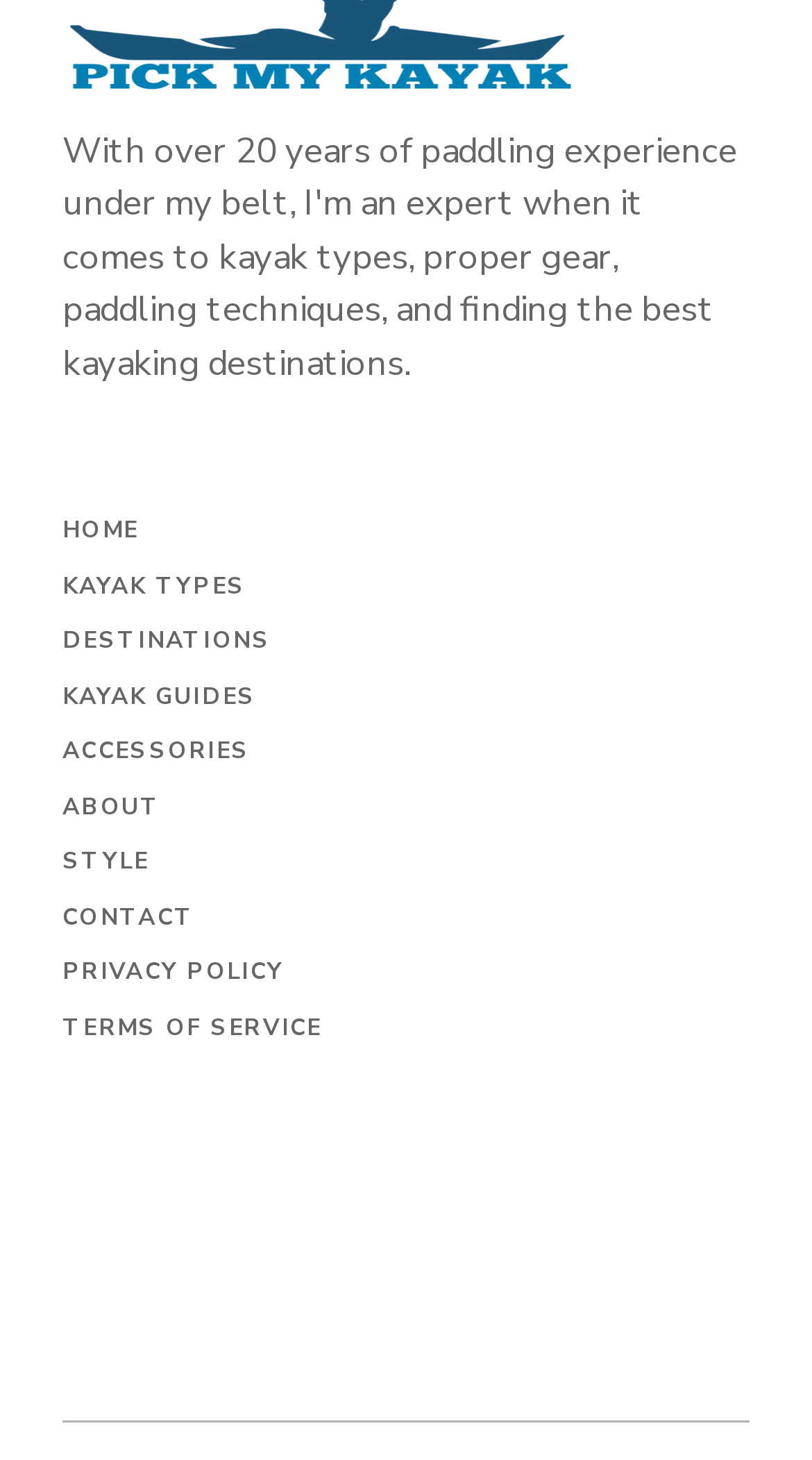Identify the bounding box for the UI element that is described as follows: "Privacy Policy".

[0.077, 0.655, 0.35, 0.677]